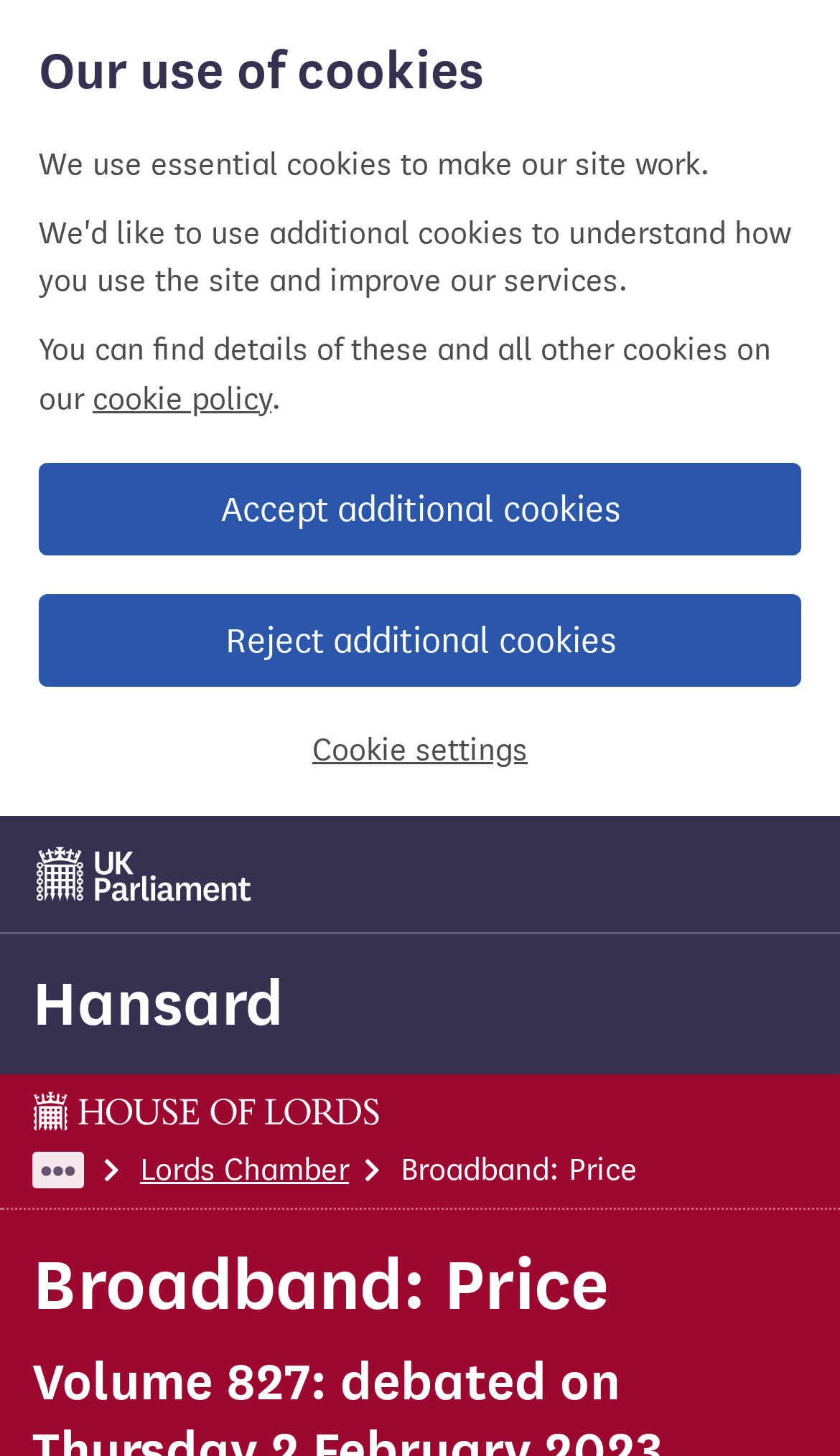Reply to the question with a single word or phrase:
What is the topic of the item?

Broadband: Price